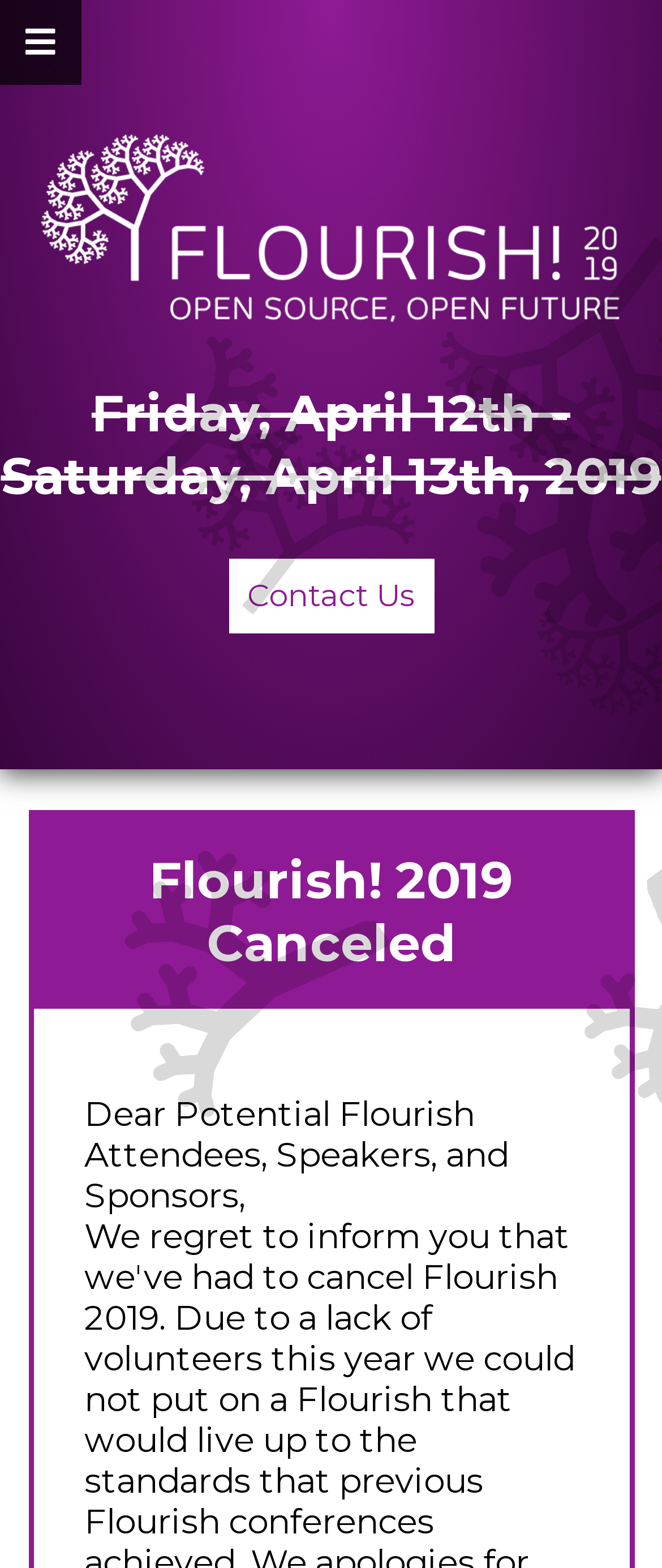Offer a thorough description of the webpage.

The webpage is about Flourish! 2019, an event that took place on Friday, April 12th to Saturday, April 13th, 2019. At the top left corner, there are six navigation links: '×', 'Home', 'About', 'Past Speakers', 'Past Sponsors', and 'Contact Us'. 

Below these links, there is a large image that spans almost the entire width of the page, with a smaller image positioned at the top right corner. There are five more images scattered throughout the page, with one of them being a logo or banner with the text 'Flourish! 2019' at the top center of the page.

The main content of the page is divided into two sections. The first section has a heading that announces the cancellation of the Flourish! 2019 event. Below this heading, there is a 'Contact Us' link. The second section starts with a message addressed to potential attendees, speakers, and sponsors of the event, expressing regret for the cancellation.